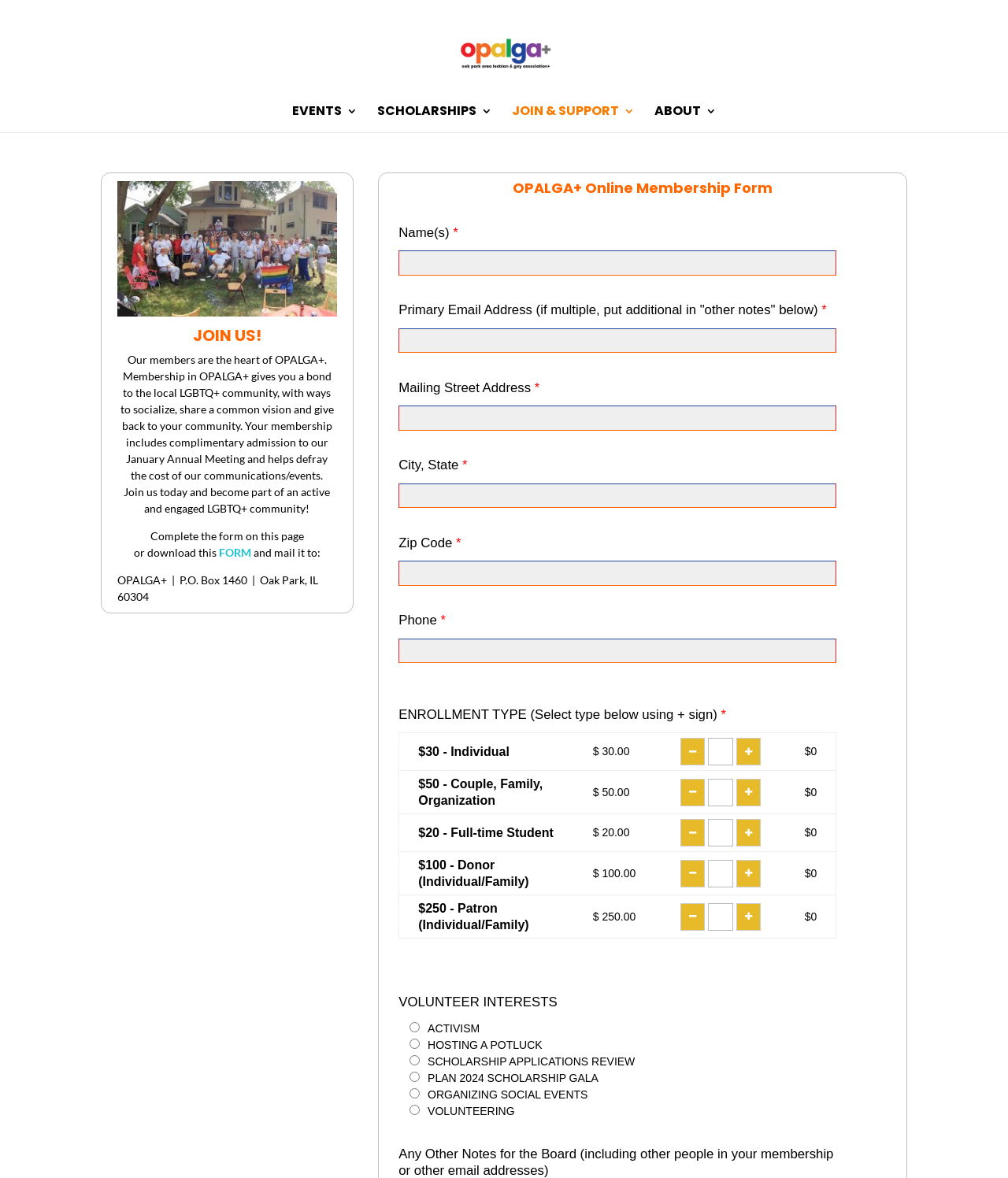Respond with a single word or short phrase to the following question: 
What is the purpose of OPALGA+ membership?

Bond to local LGBTQ+ community